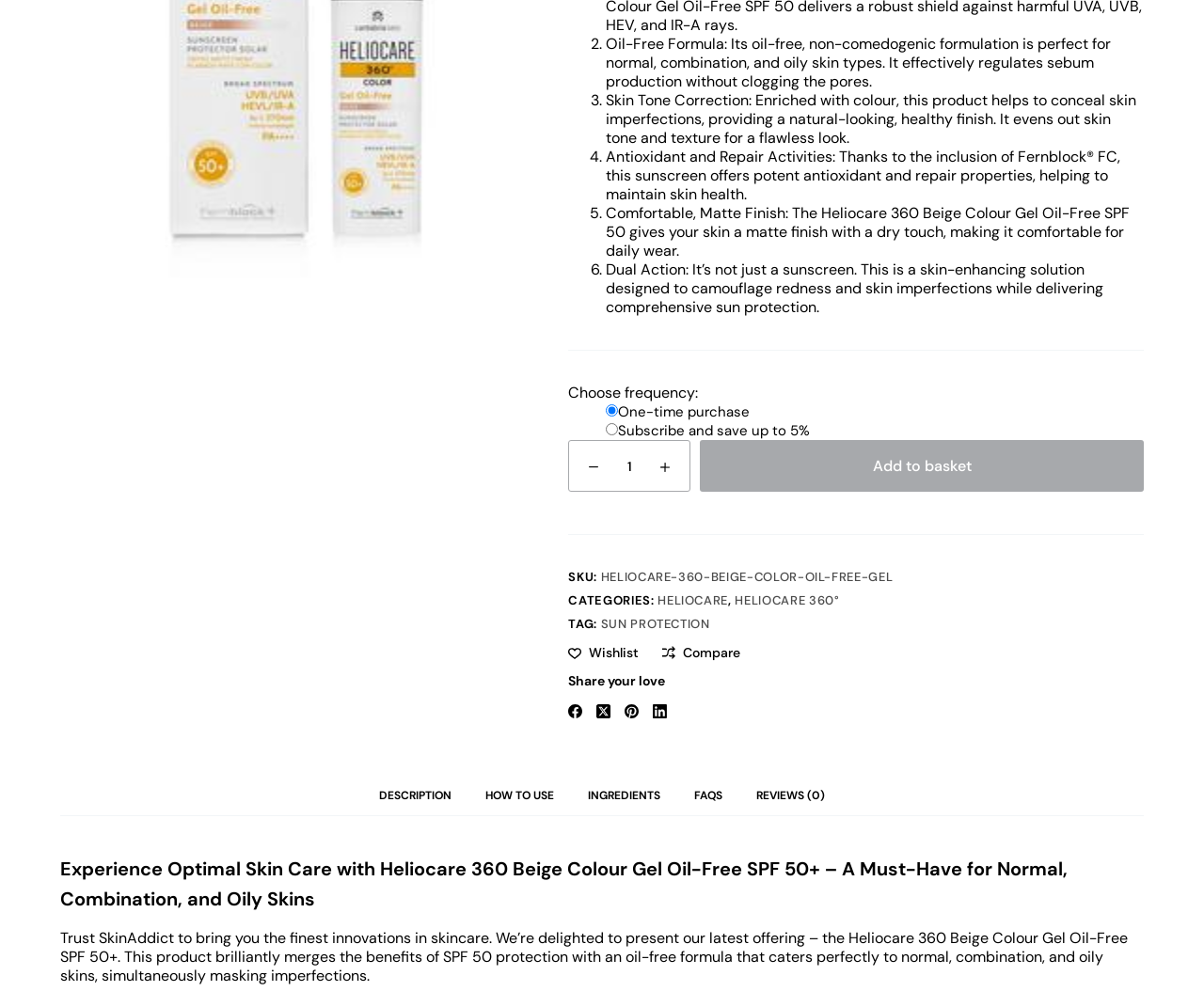Identify the bounding box coordinates for the UI element mentioned here: "Terms & Conditions". Provide the coordinates as four float values between 0 and 1, i.e., [left, top, right, bottom].

[0.52, 0.299, 0.633, 0.319]